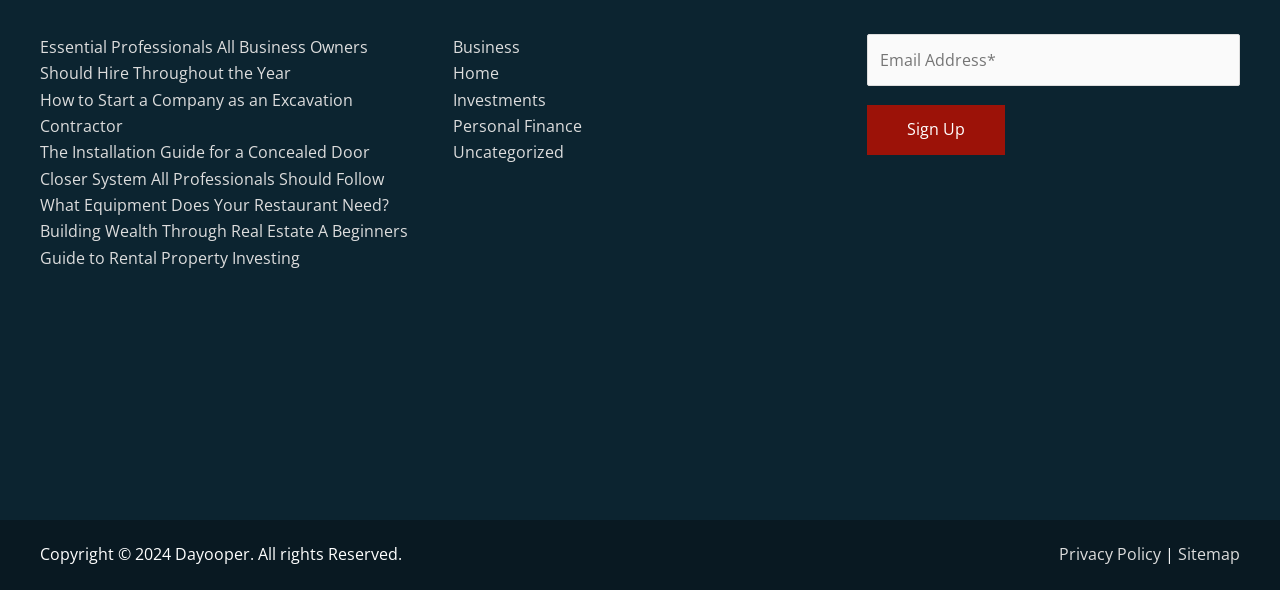Find the bounding box coordinates for the UI element whose description is: "Sitemap". The coordinates should be four float numbers between 0 and 1, in the format [left, top, right, bottom].

[0.92, 0.92, 0.969, 0.957]